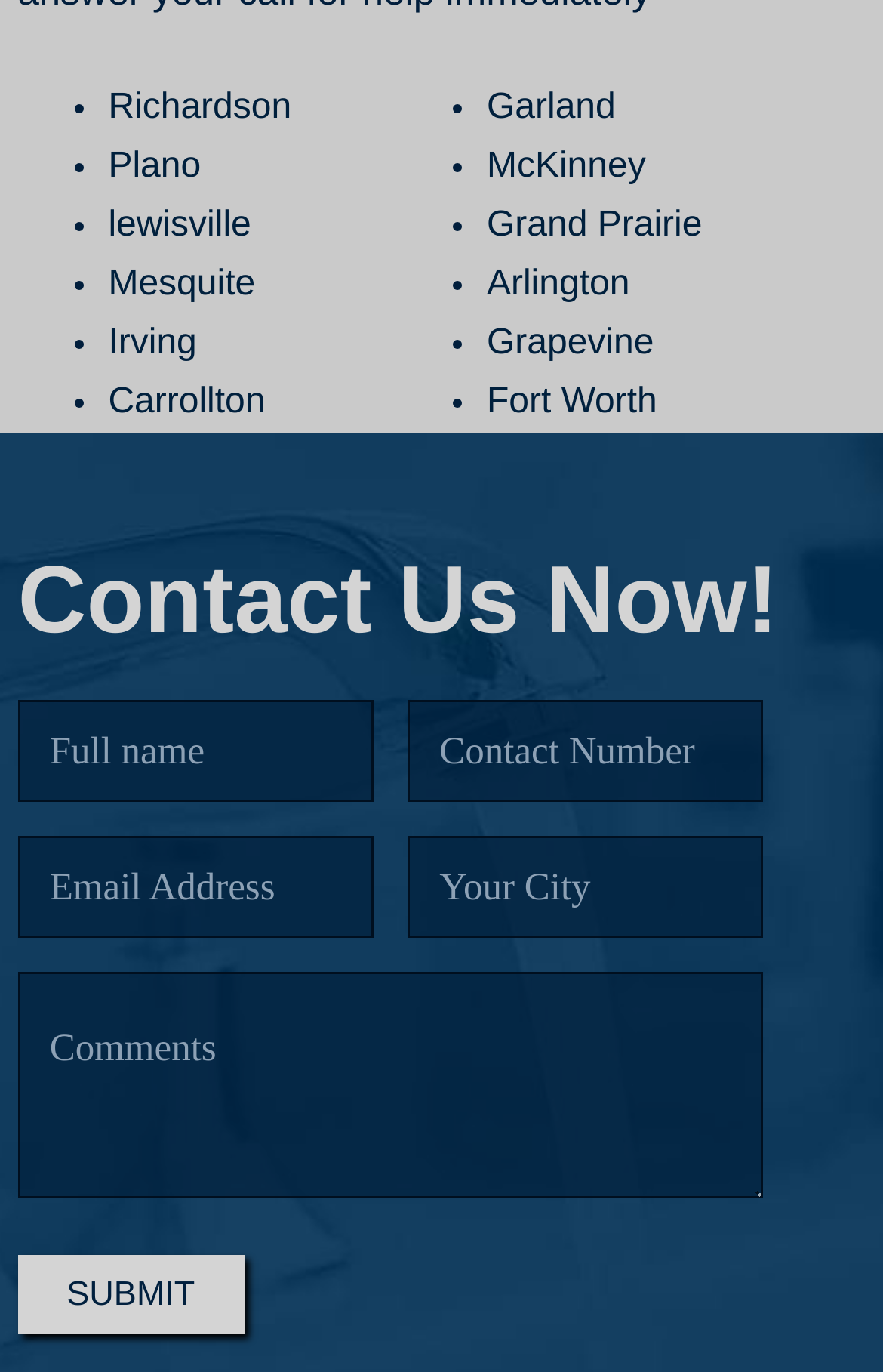Please identify the bounding box coordinates of the element on the webpage that should be clicked to follow this instruction: "Enter your email address". The bounding box coordinates should be given as four float numbers between 0 and 1, formatted as [left, top, right, bottom].

[0.02, 0.609, 0.423, 0.683]